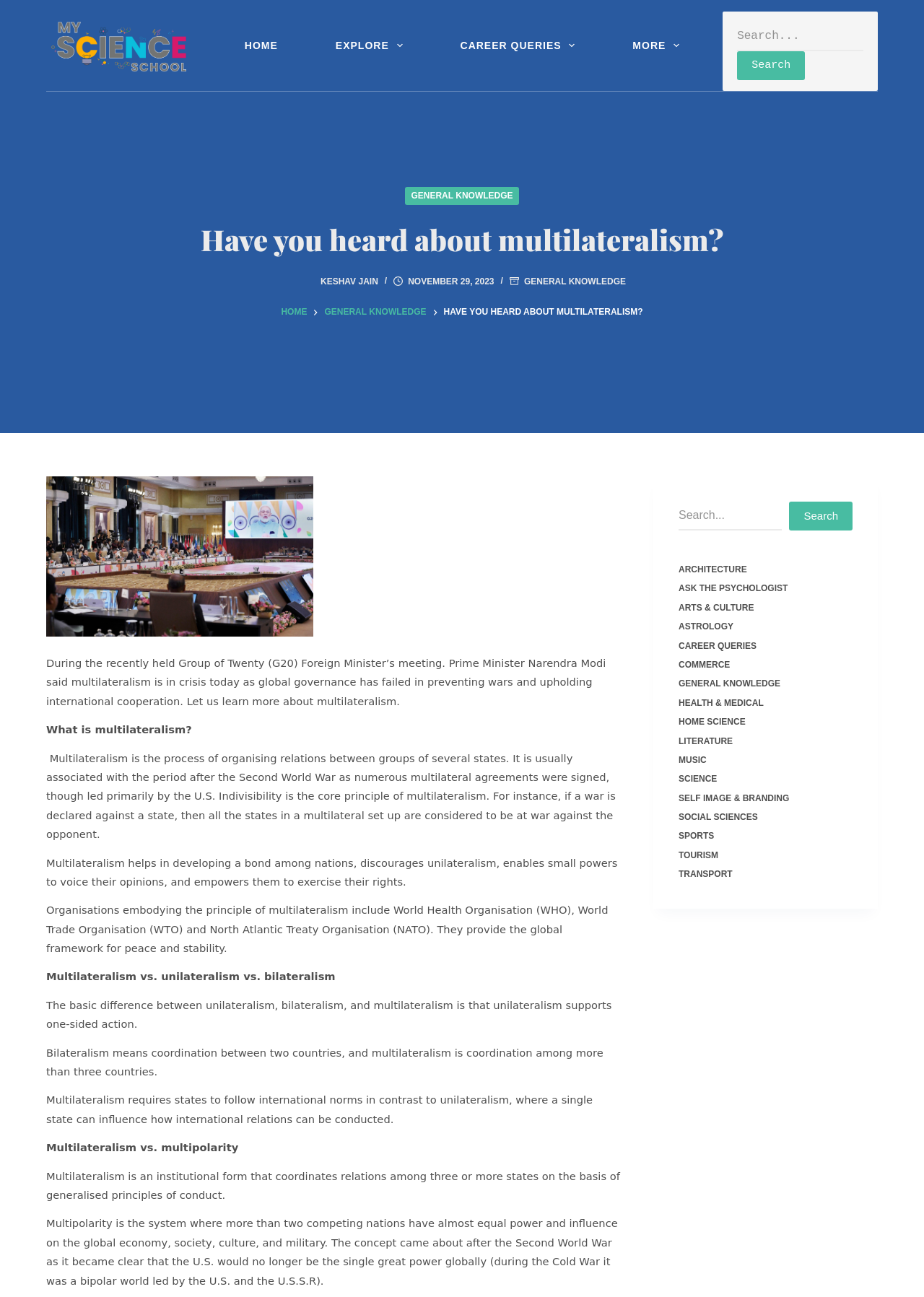What is the topic of the article? Look at the image and give a one-word or short phrase answer.

Multilateralism